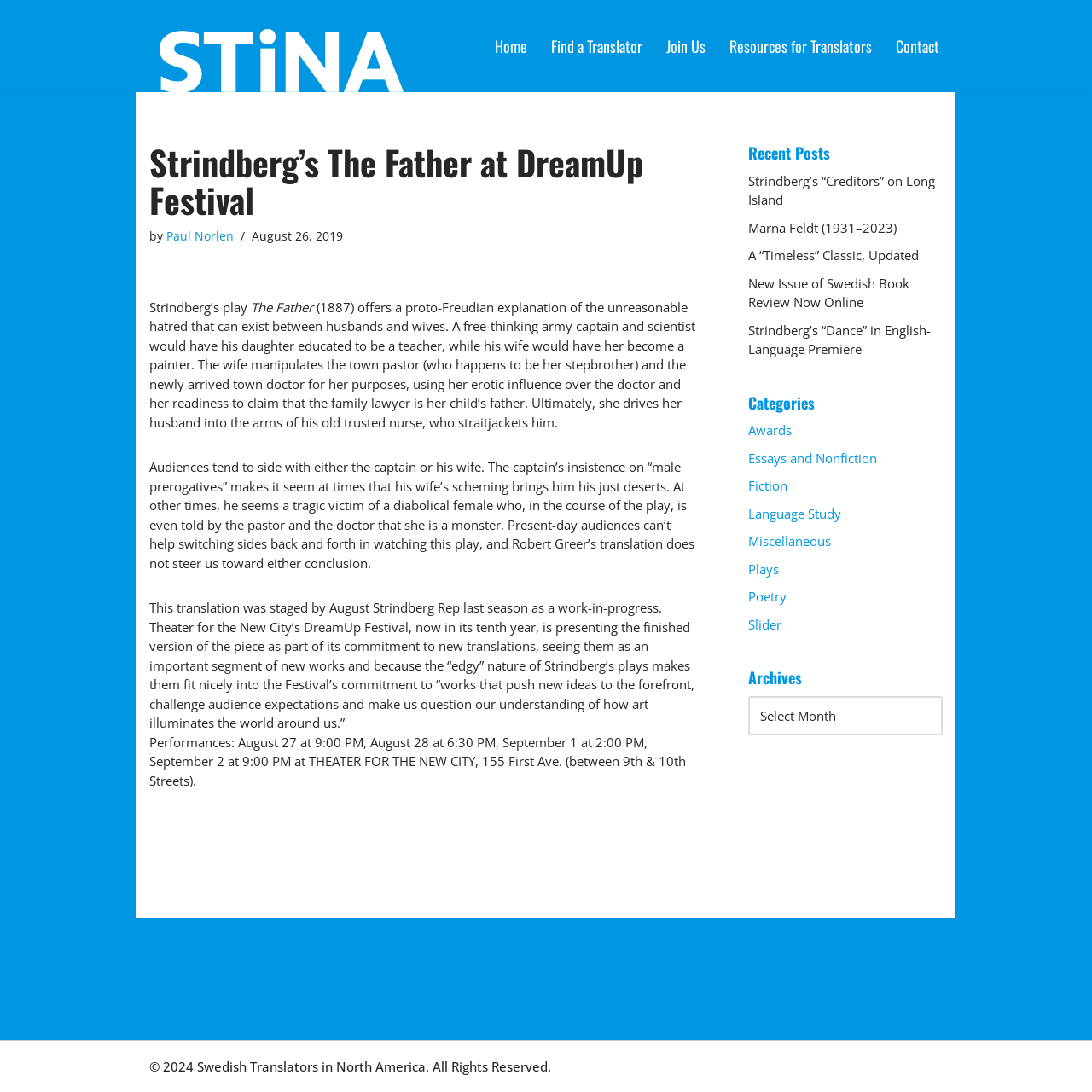What is the name of the festival where the play is being performed?
Answer the question in as much detail as possible.

The name of the festival where the play is being performed is DreamUp Festival, which is mentioned in the heading 'Strindberg’s The Father at DreamUp Festival'.